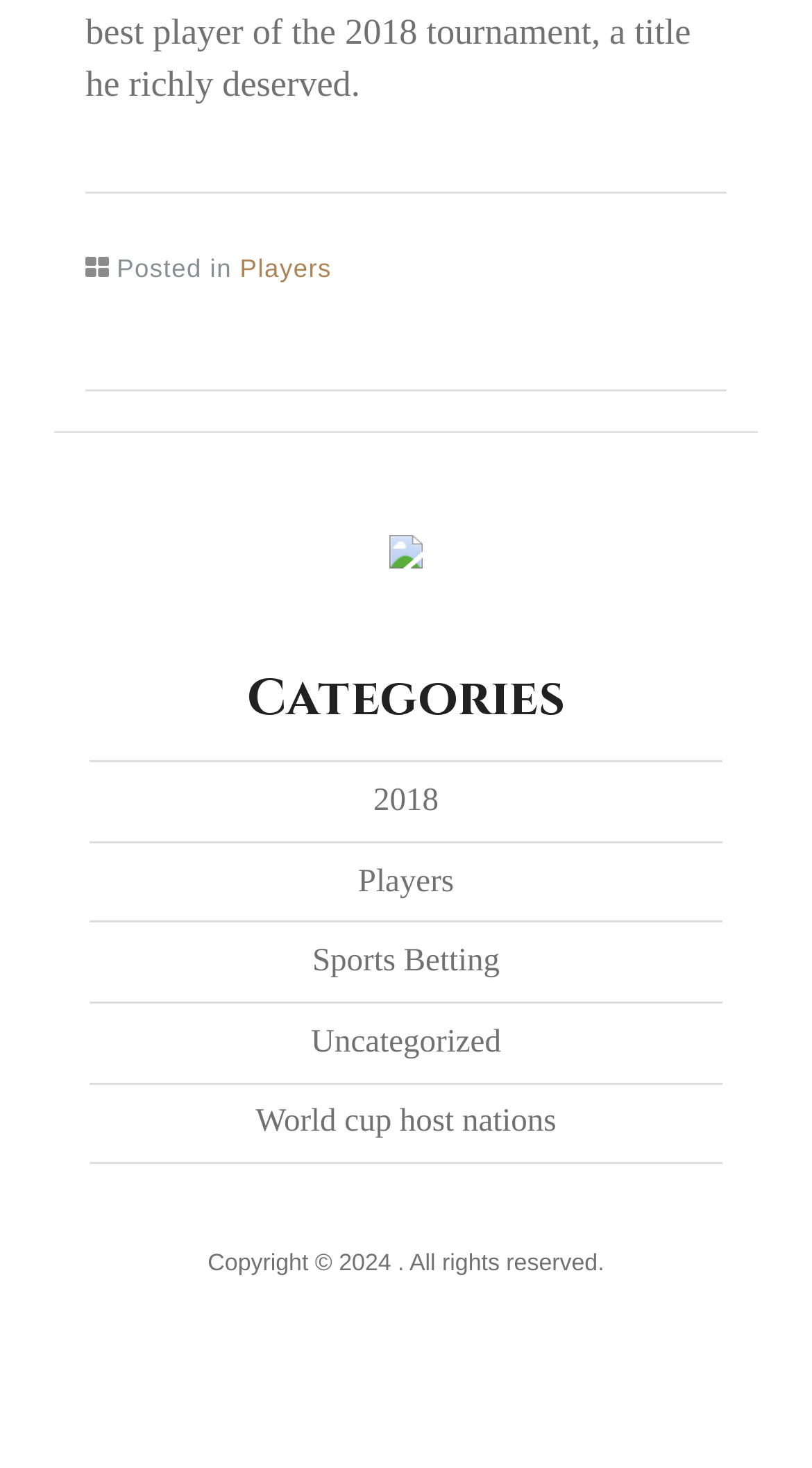How many links are there under the 'Categories' heading?
Based on the image, provide a one-word or brief-phrase response.

5